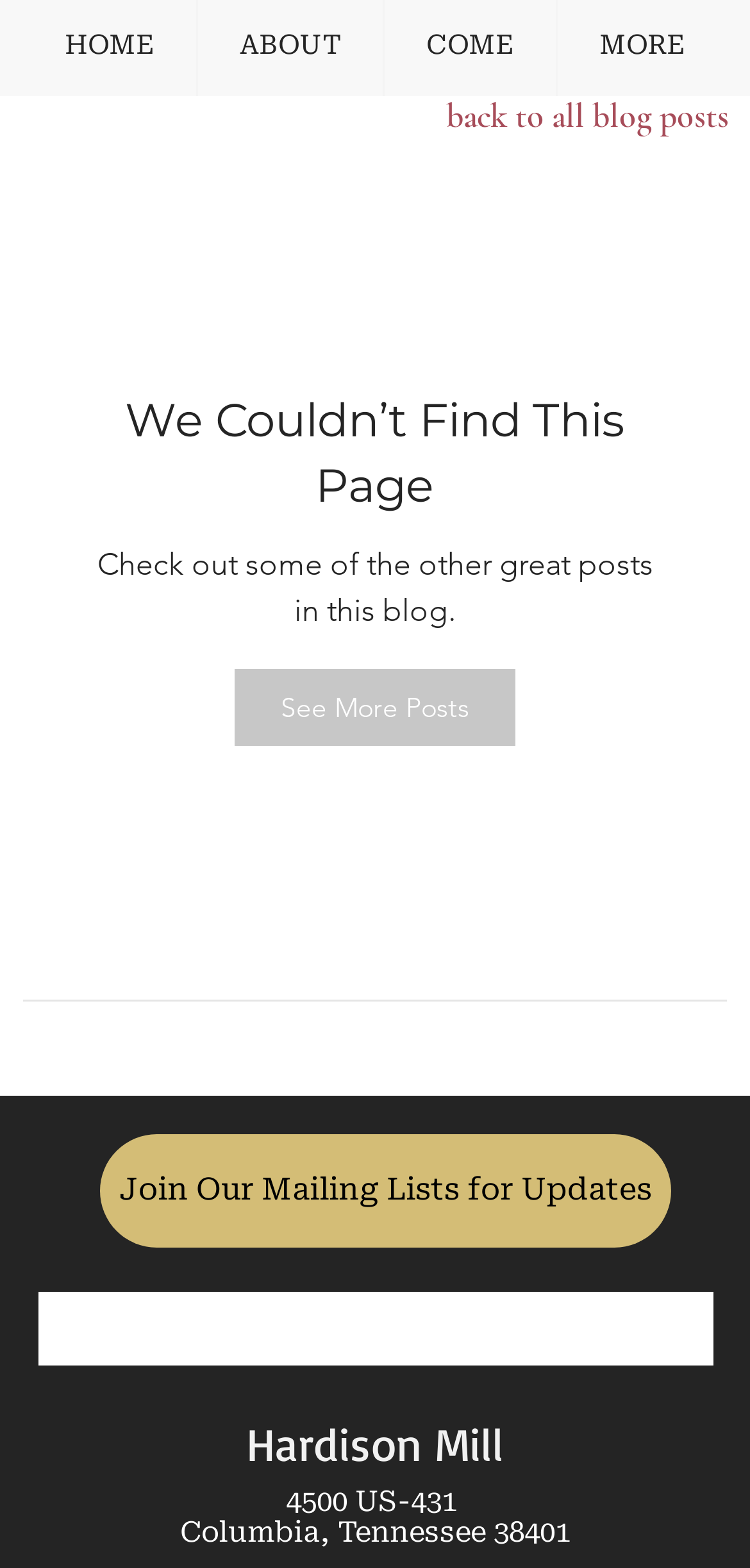What is the suggestion when a page is not found?
Look at the image and answer the question with a single word or phrase.

Check out some of the other great posts in this blog